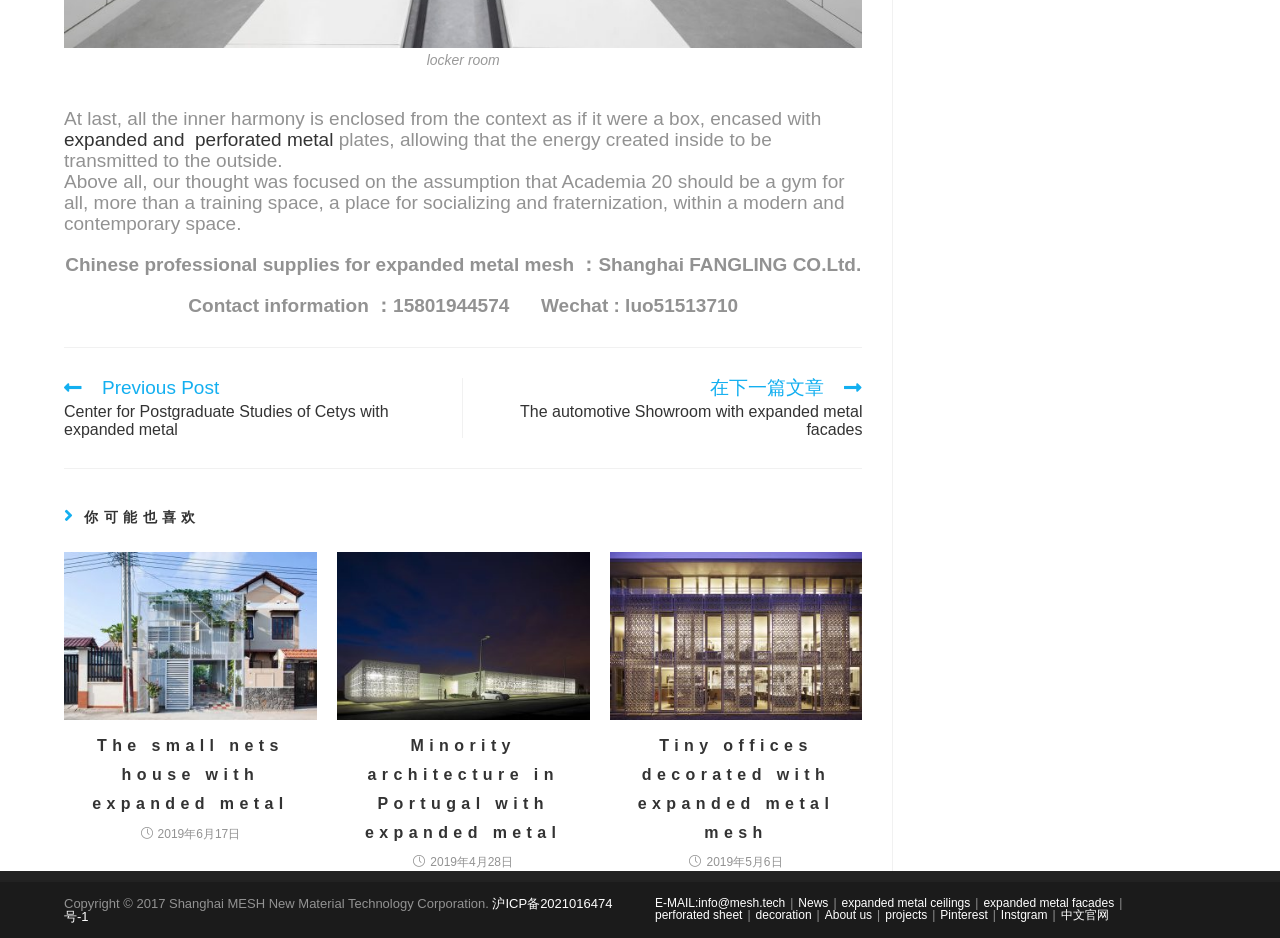Please answer the following question using a single word or phrase: What is the topic of the article with the image of minority architecture in Portugal?

Minority architecture in Portugal with expanded metal